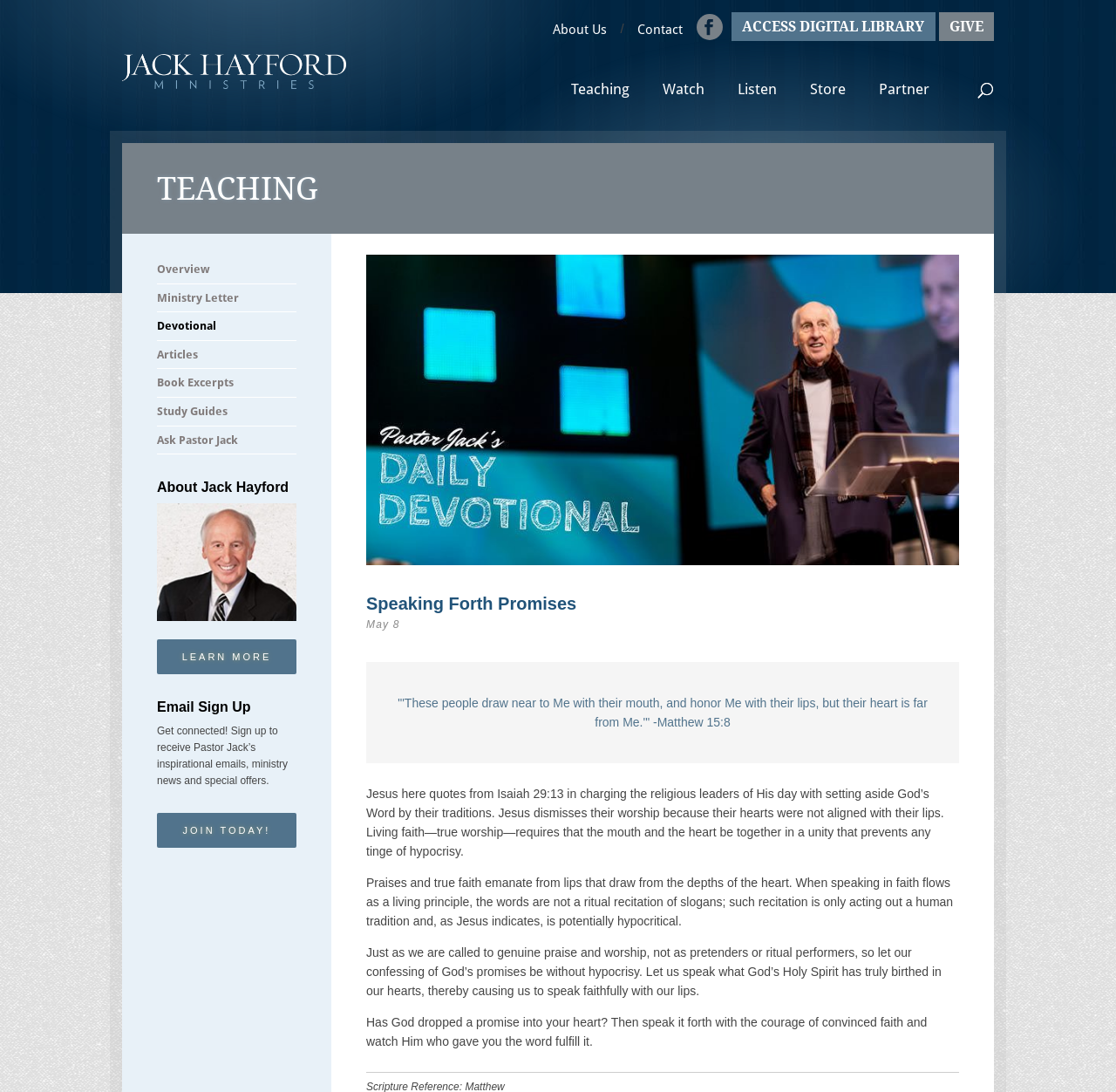What is the main heading of this webpage? Please extract and provide it.

Speaking Forth Promises